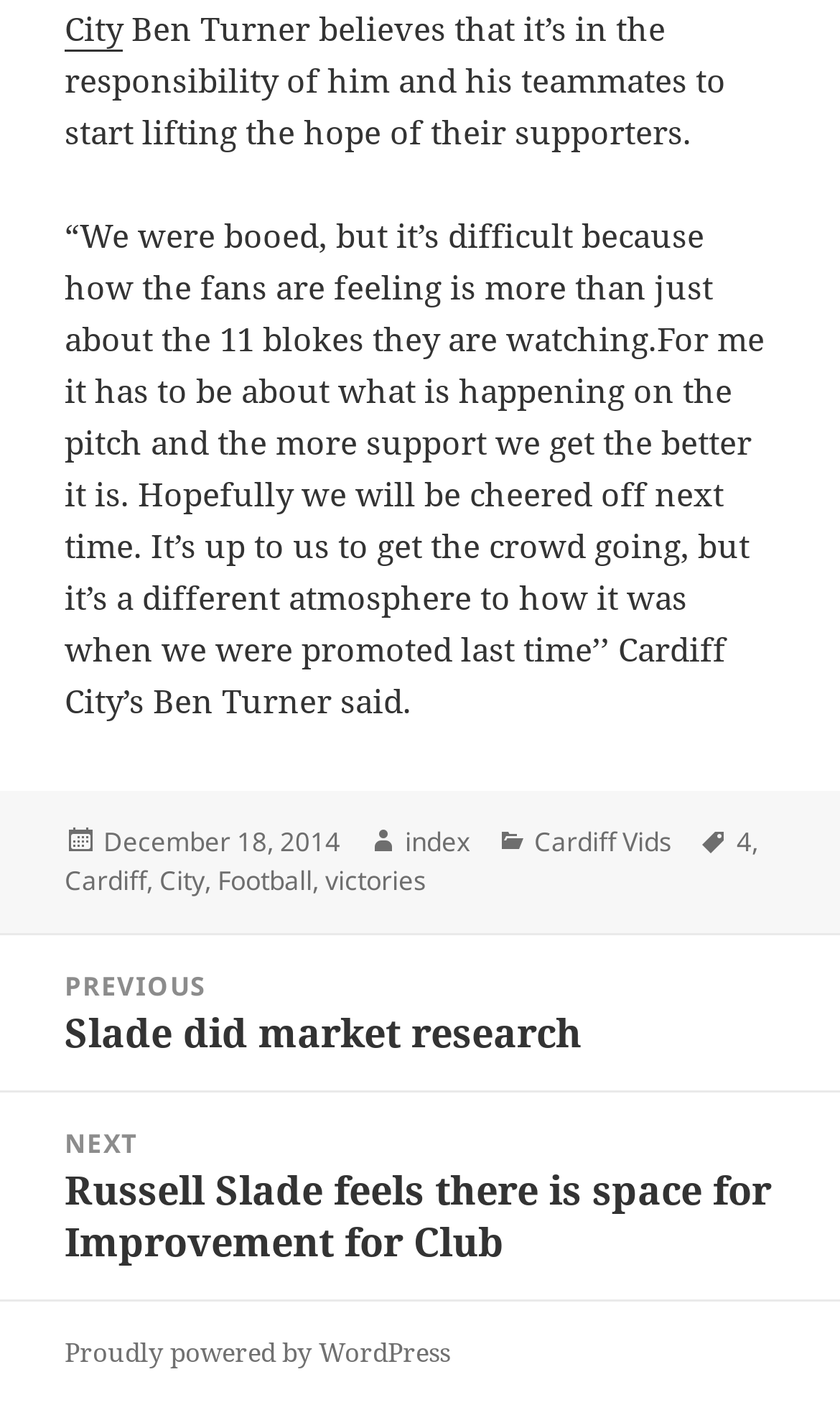What is the category of the article?
Please give a detailed and elaborate explanation in response to the question.

The category of the article can be found in the footer section of the webpage, where it says 'Categories' followed by a link 'Cardiff Vids'.